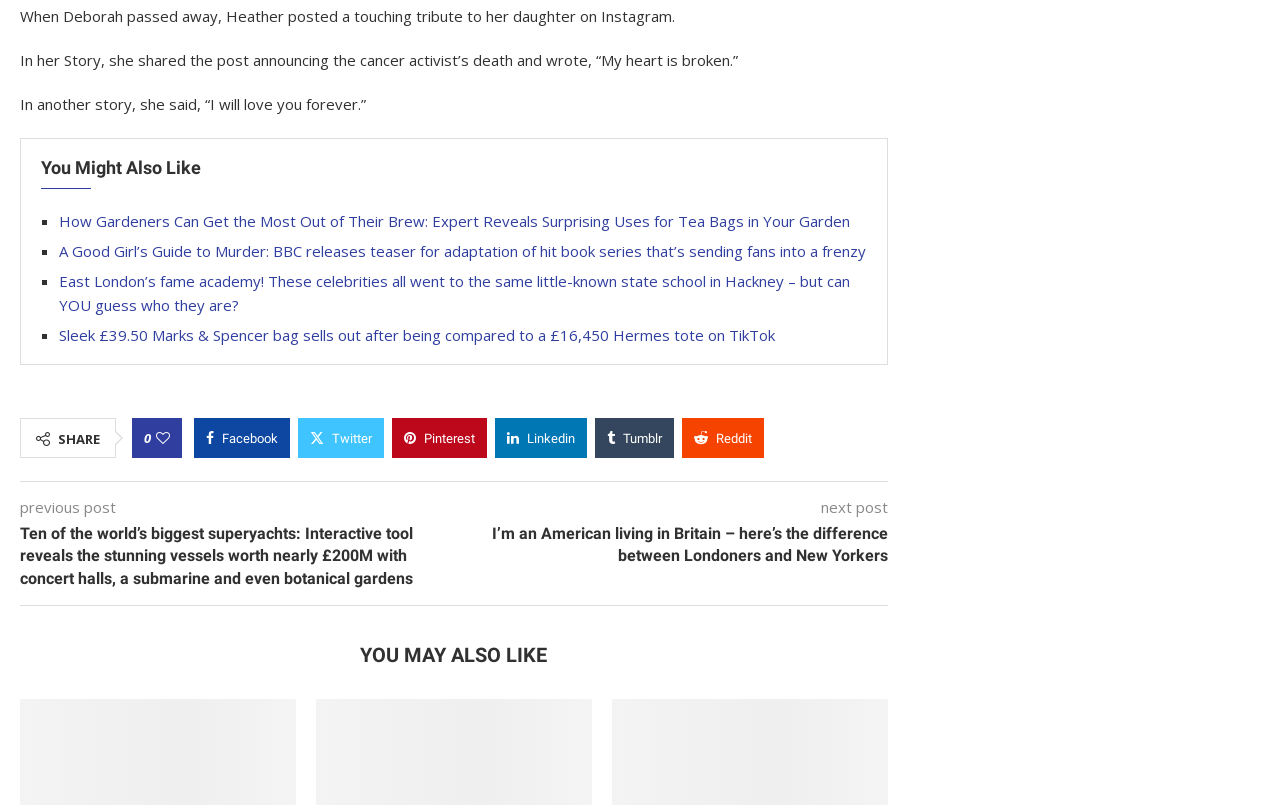What is the topic of the previous post?
Answer briefly with a single word or phrase based on the image.

Superyachts